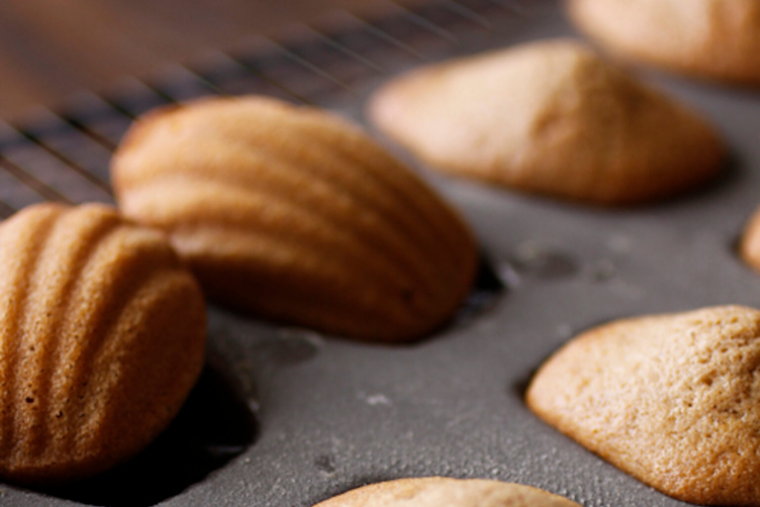Give a thorough explanation of the elements present in the image.

The image features a tantalizing assortment of freshly baked madeleines, highlighted by their distinctive shell-like shapes. Set in a dark-colored baking tray, these light brown treats showcase a golden hue, indicating their delightful crispness on the outside and soft, buttery texture on the inside. The composition captures several madeleines nestled in the tray, illustrating the uniqueness of each piece from its gently crinkled surface to its rounded peaks. These little French cakes evoke warmth and comfort, making them the perfect accompaniment to a hot cup of masala chai or any tea of choice. Renowned for their delicate flavor and inviting aroma, madeleines are a cherished treat in tea culture, ideal for sharing during cozy gatherings or enjoying during quiet moments of indulgence.